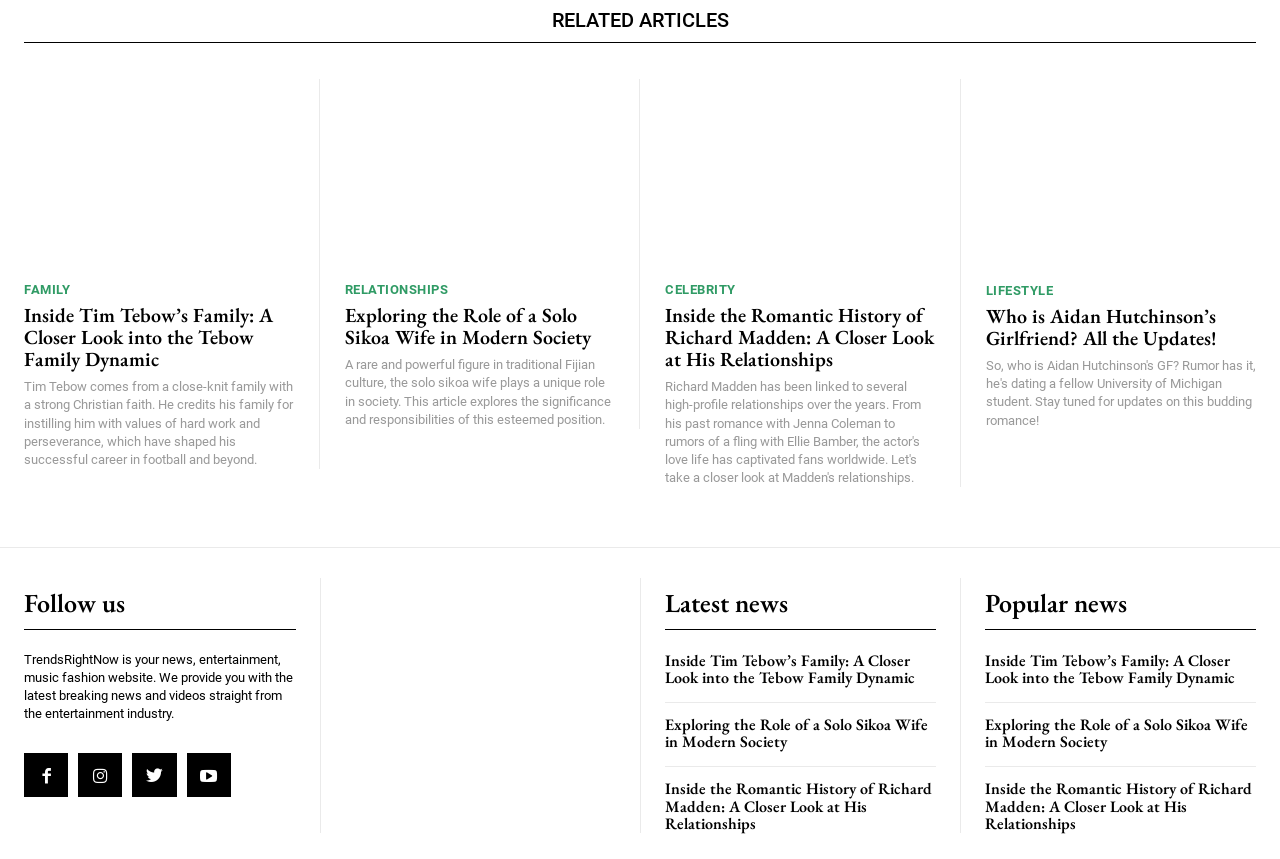How many articles are listed under the 'Latest news' section?
Examine the image and give a concise answer in one word or a short phrase.

3